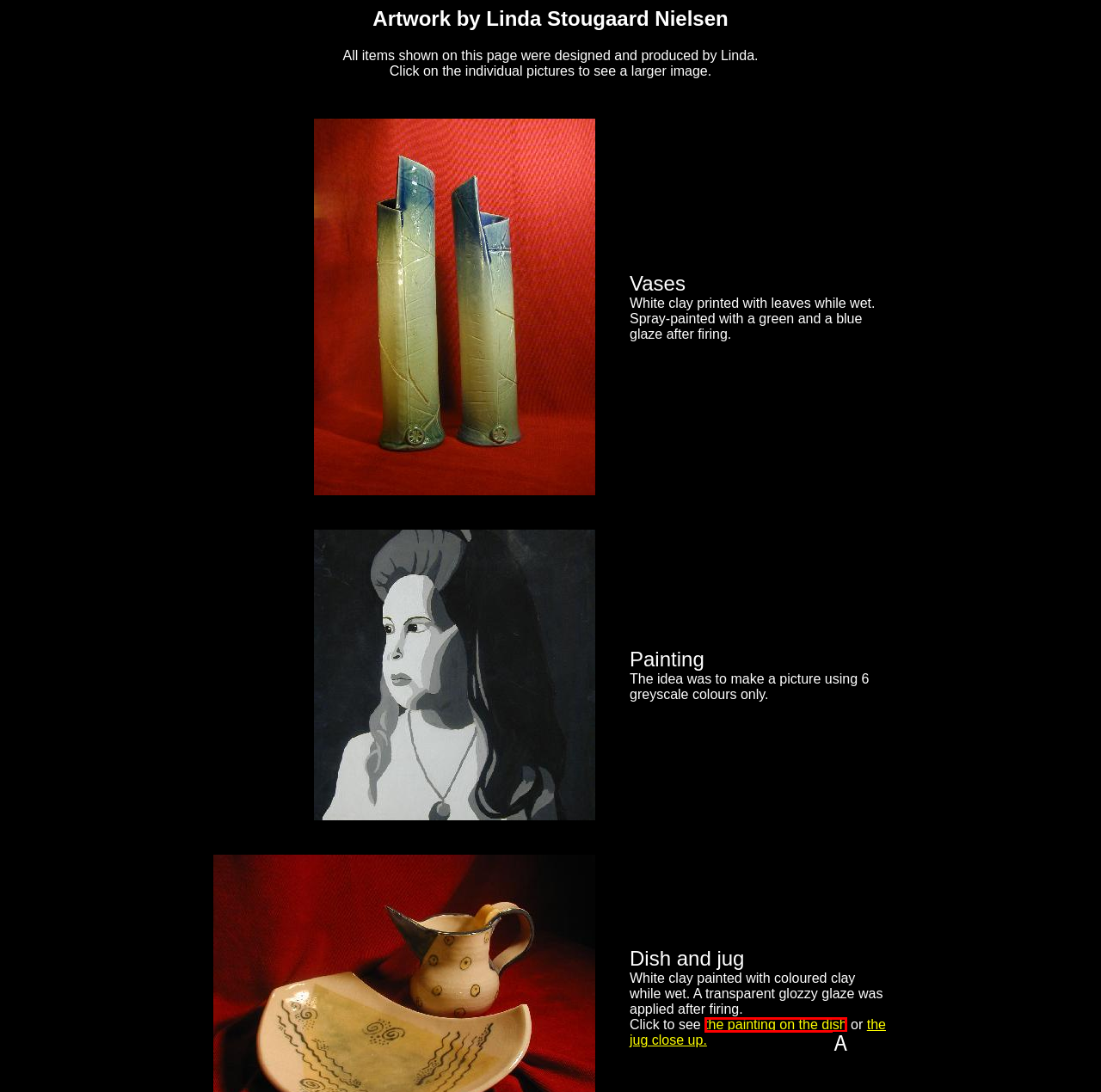Find the HTML element that matches the description provided: the painting on the dish
Answer using the corresponding option letter.

A